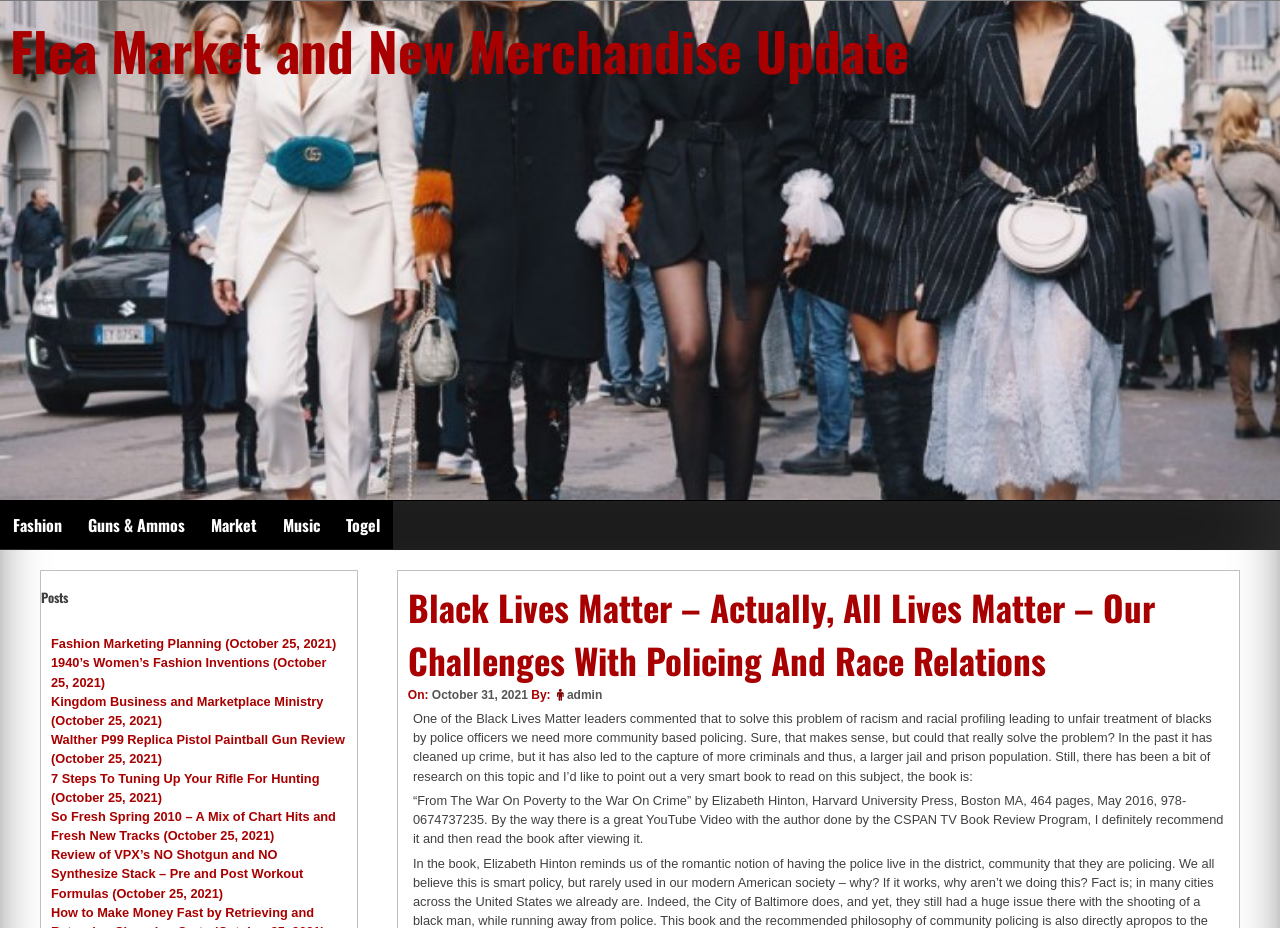What is the topic of the main article? Refer to the image and provide a one-word or short phrase answer.

Black Lives Matter